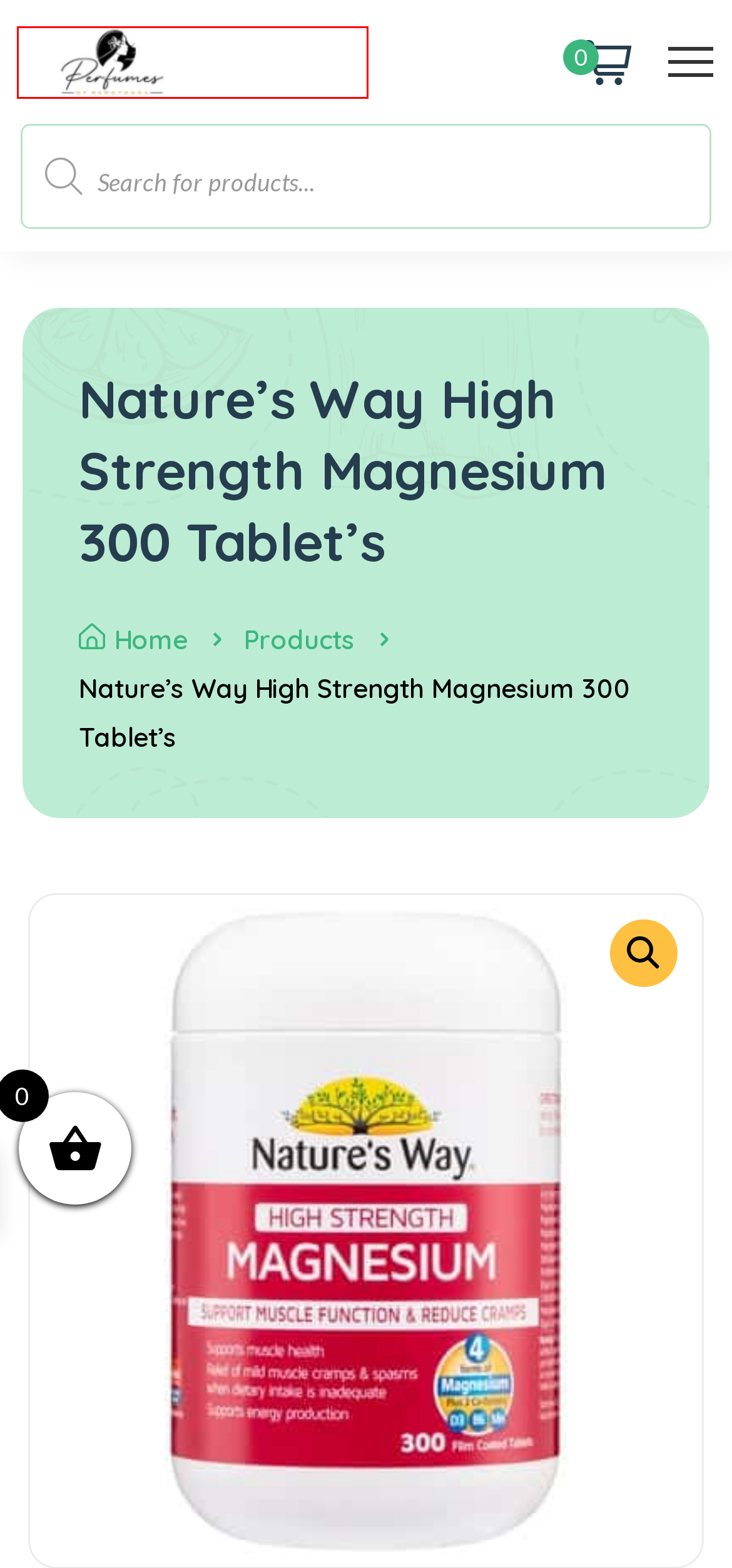You’re provided with a screenshot of a webpage that has a red bounding box around an element. Choose the best matching webpage description for the new page after clicking the element in the red box. The options are:
A. Perfumes of Rarotonga | IDCK | Fudge Factory | Good Life Store
B. Shop Wishlist - Perfumes of Rarotonga
C. Tea Tree Everyday Conditioner 250mL - Perfumes of Rarotonga
D. Shop - Perfumes of Rarotonga
E. Cart - Perfumes of Rarotonga
F. Coconut soap - Perfumes of Rarotonga
G. French Vanilla Shake 14 Pack - Perfumes of Rarotonga
H. DIY Starter Kit Packages - 15 Shakes Inside - Perfumes of Rarotonga

A